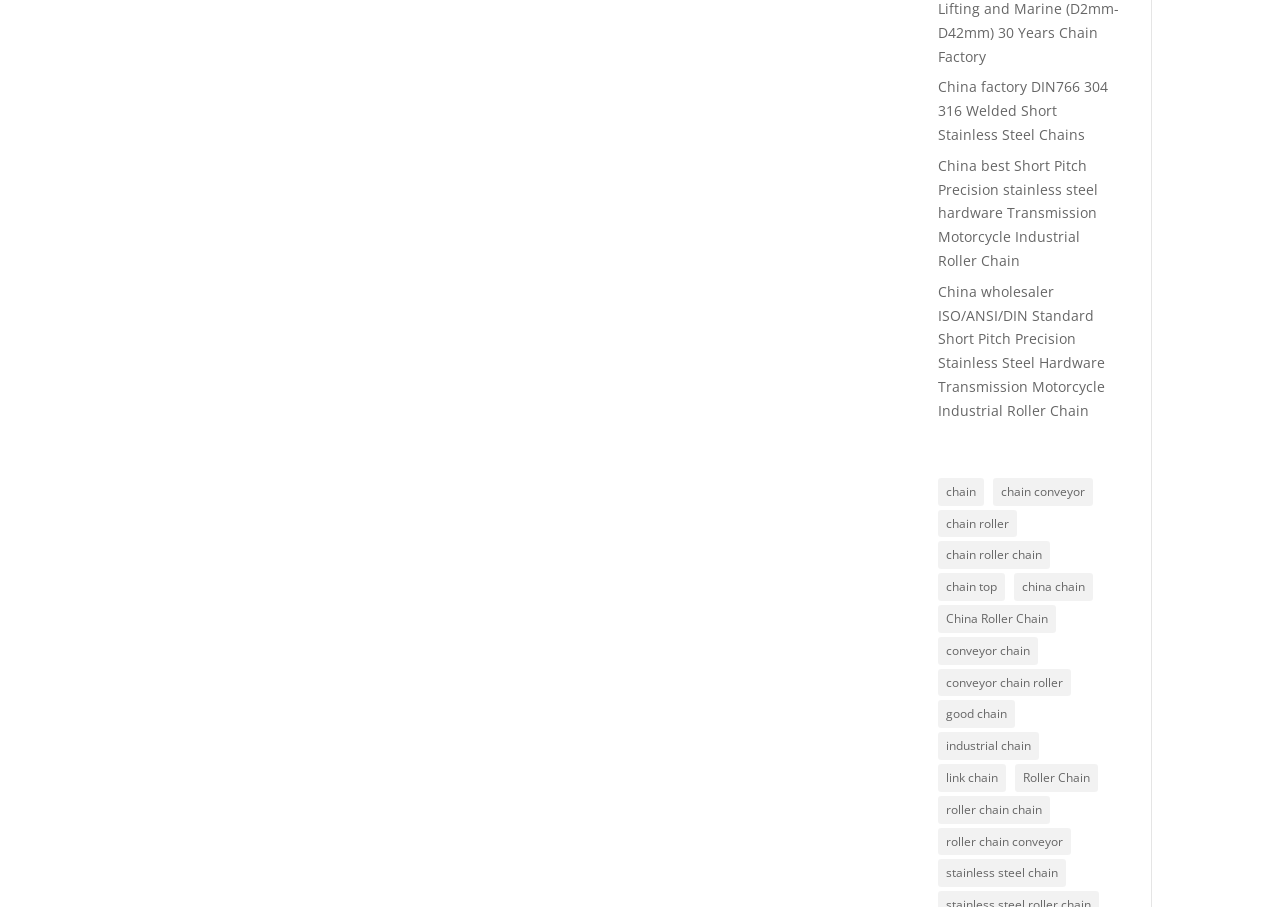Based on the image, please respond to the question with as much detail as possible:
How many items are listed under 'chain top'?

According to the link 'chain top (623 items)', there are 623 items listed under this category.